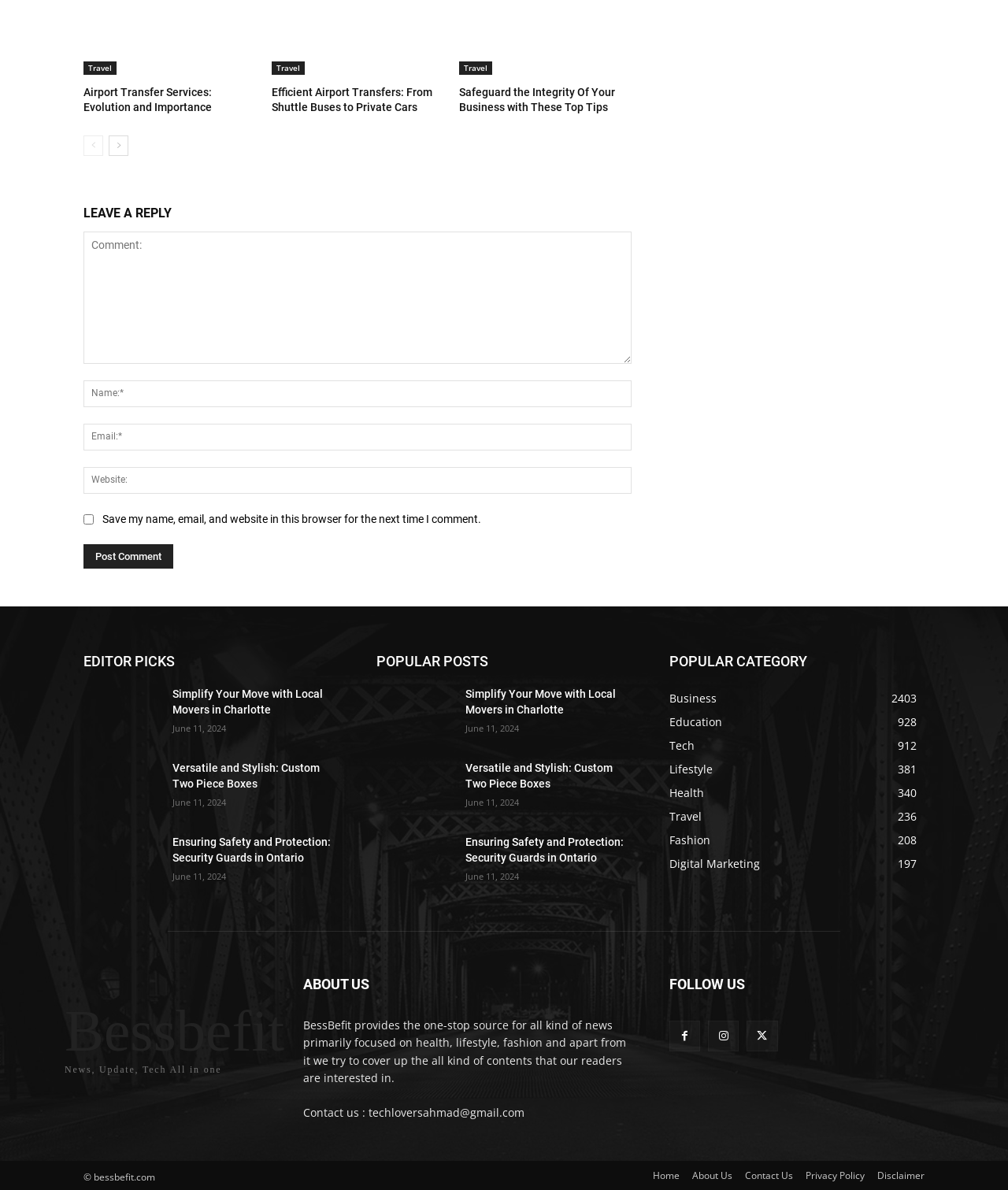What is the 'ABOUT US' section about?
Refer to the image and give a detailed response to the question.

The 'ABOUT US' section contains a brief description of the website and its purpose, indicating that it is intended to provide information about the website and its creators.